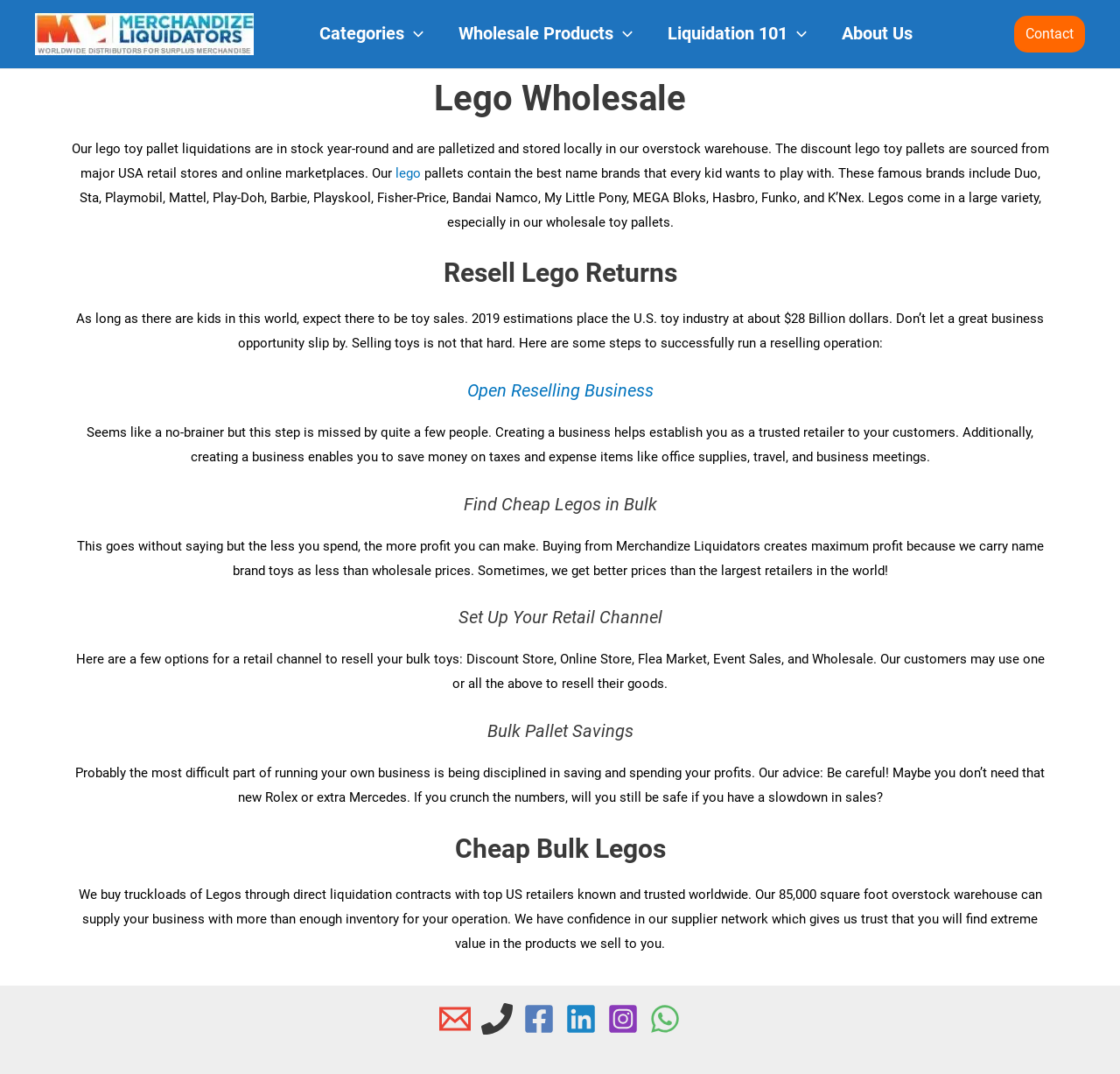Give a succinct answer to this question in a single word or phrase: 
Where are the Lego toys sourced from?

Major USA retail stores and online marketplaces